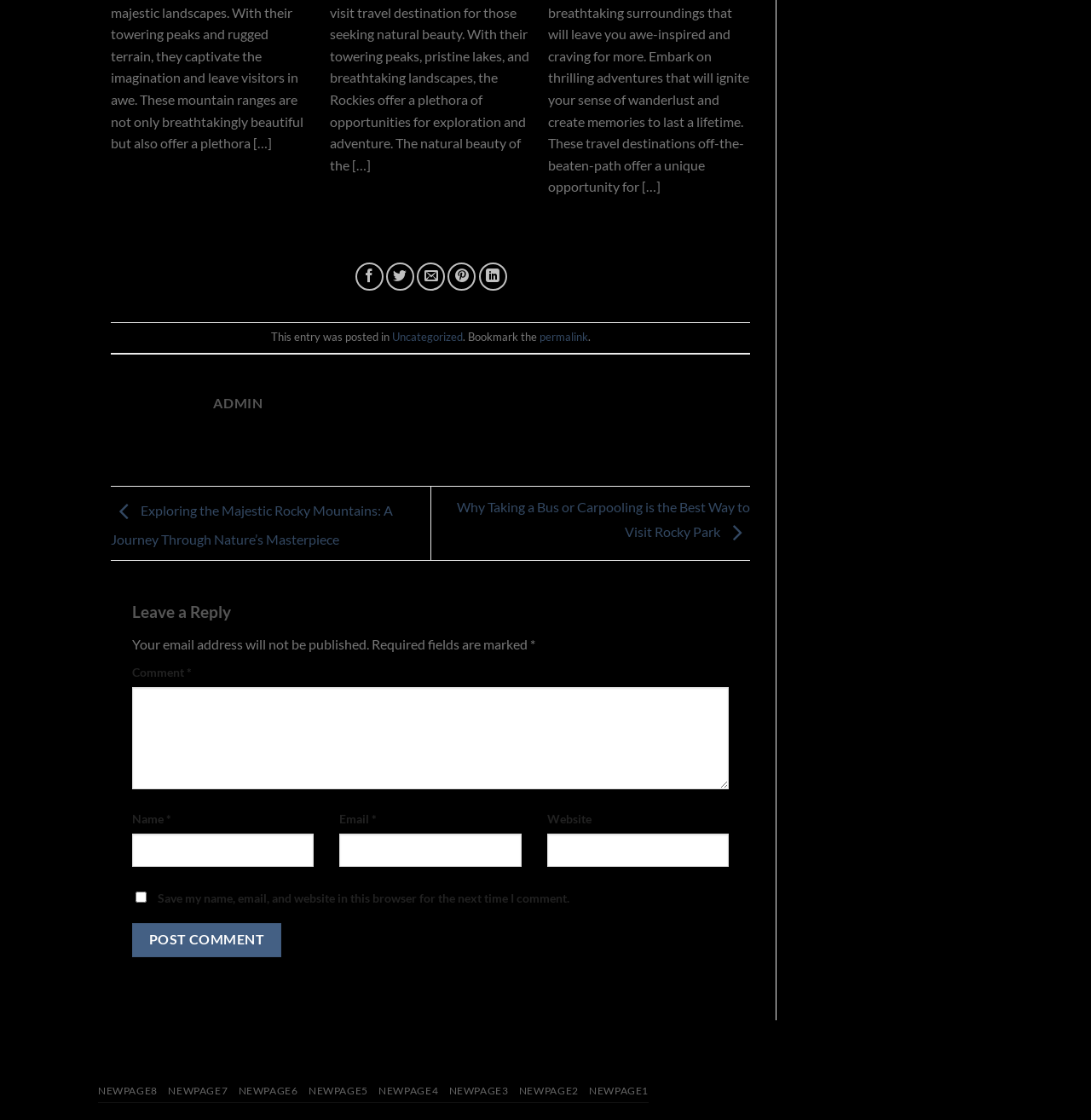Please determine the bounding box of the UI element that matches this description: parent_node: Email * aria-describedby="email-notes" name="email". The coordinates should be given as (top-left x, top-left y, bottom-right x, bottom-right y), with all values between 0 and 1.

[0.311, 0.744, 0.478, 0.774]